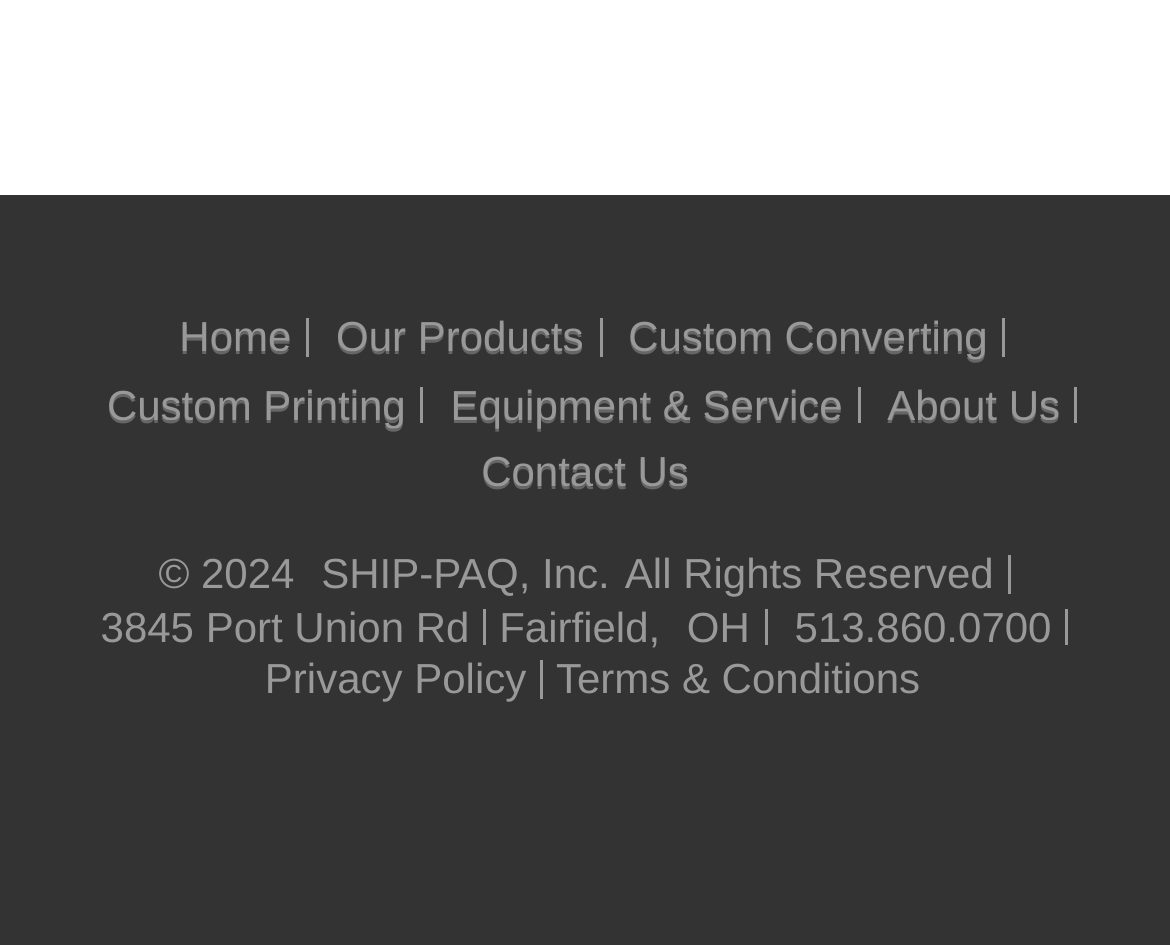What is the quantity input type?
Give a one-word or short-phrase answer derived from the screenshot.

spinbutton